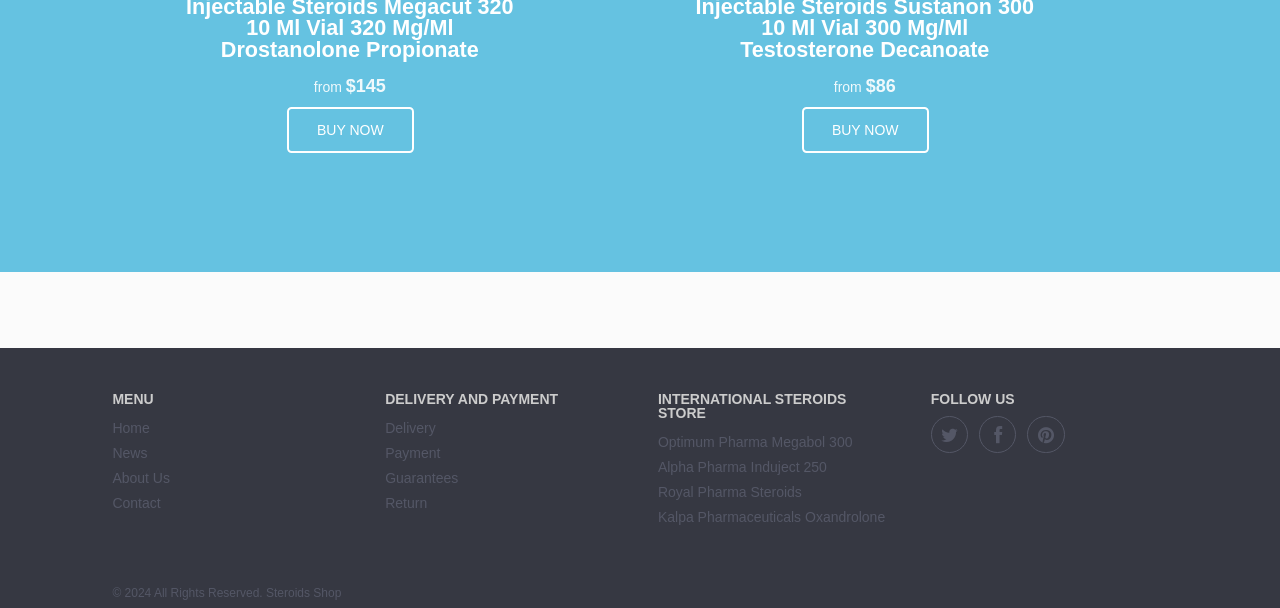Identify the bounding box coordinates for the UI element described as: "Kalpa Pharmaceuticals Oxandrolone". The coordinates should be provided as four floats between 0 and 1: [left, top, right, bottom].

[0.514, 0.838, 0.692, 0.864]